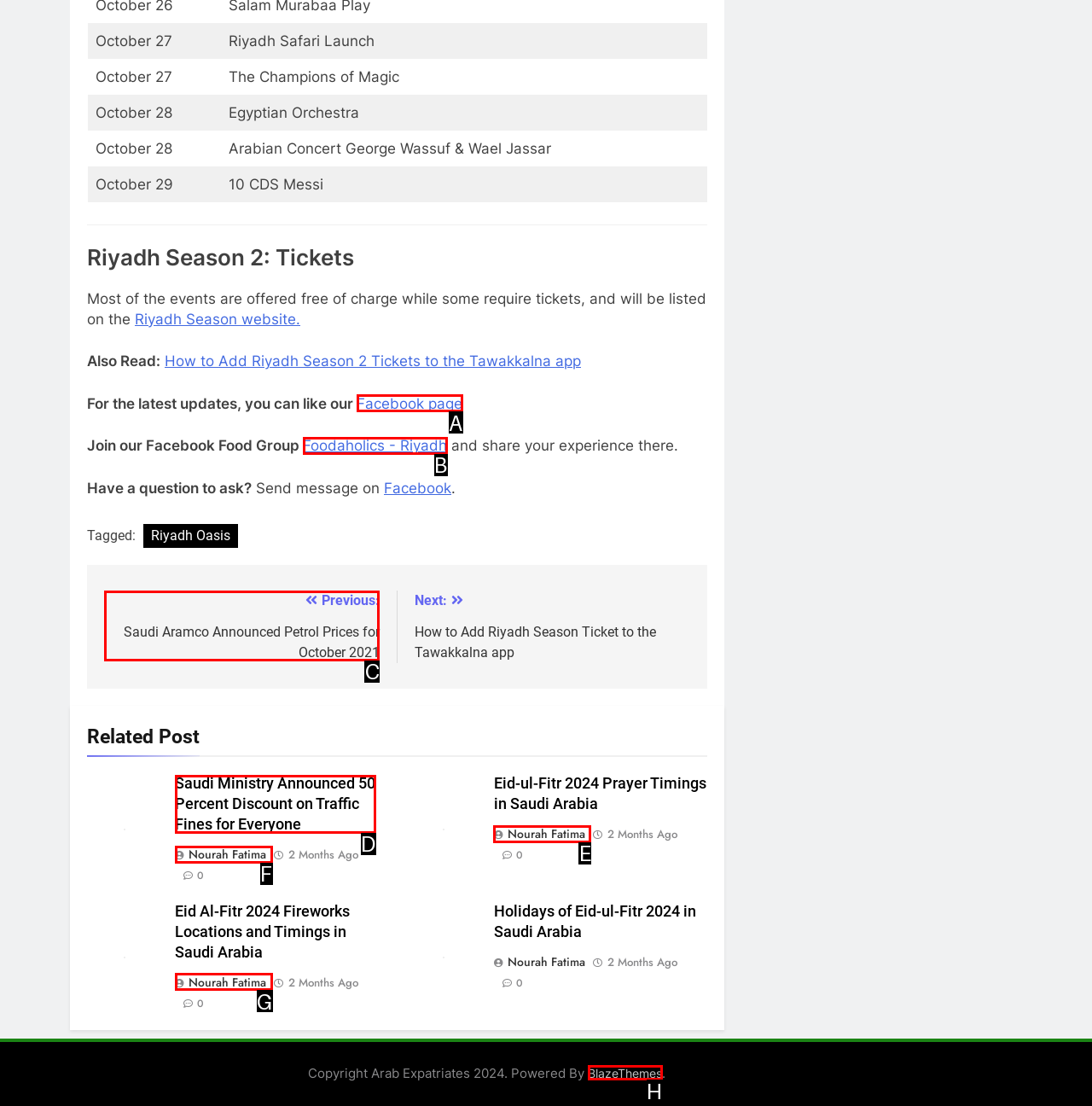Given the description: Nourah Fatima, select the HTML element that matches it best. Reply with the letter of the chosen option directly.

E